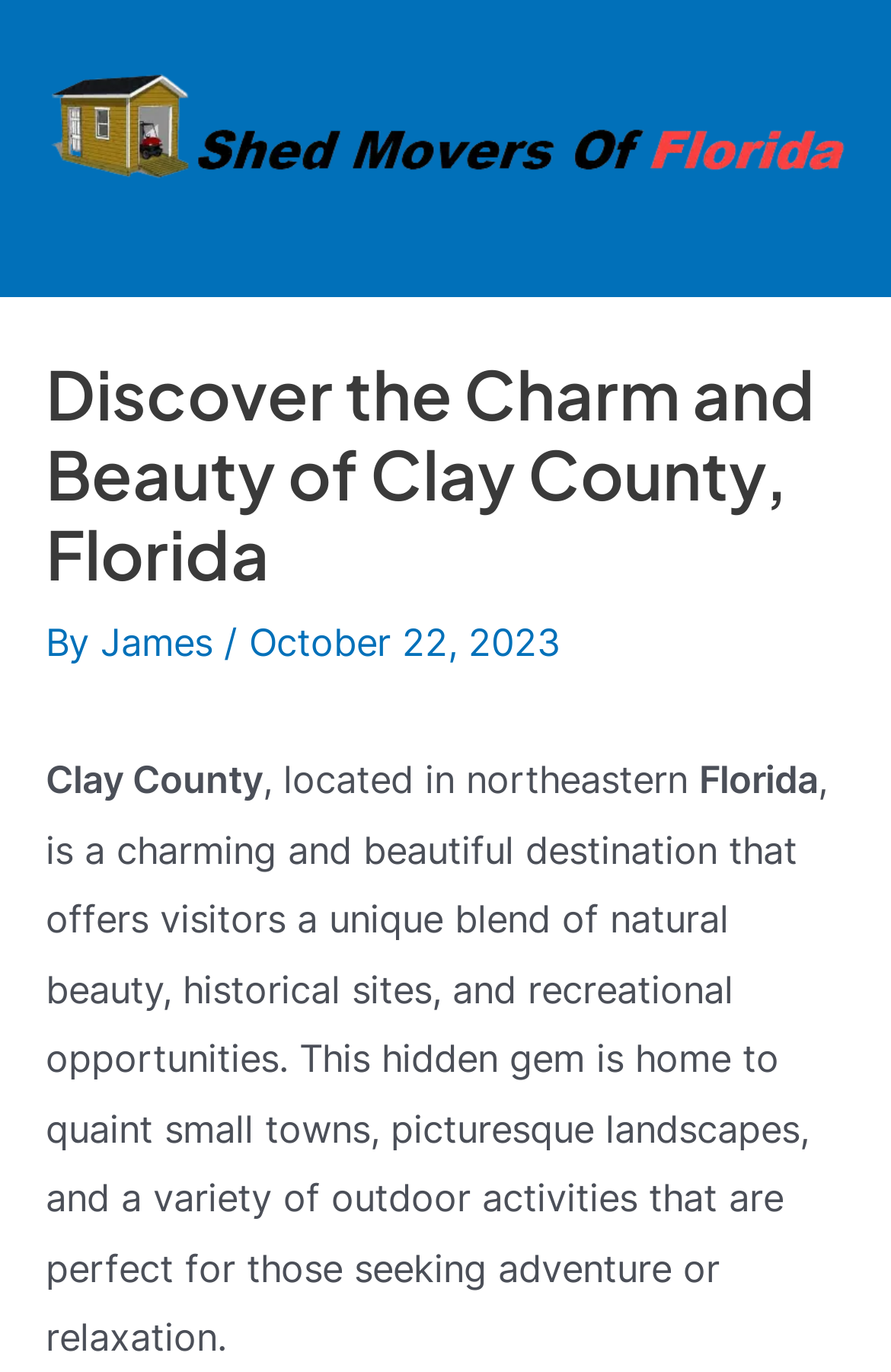What type of activities can be done in Clay County?
Using the image provided, answer with just one word or phrase.

outdoor activities